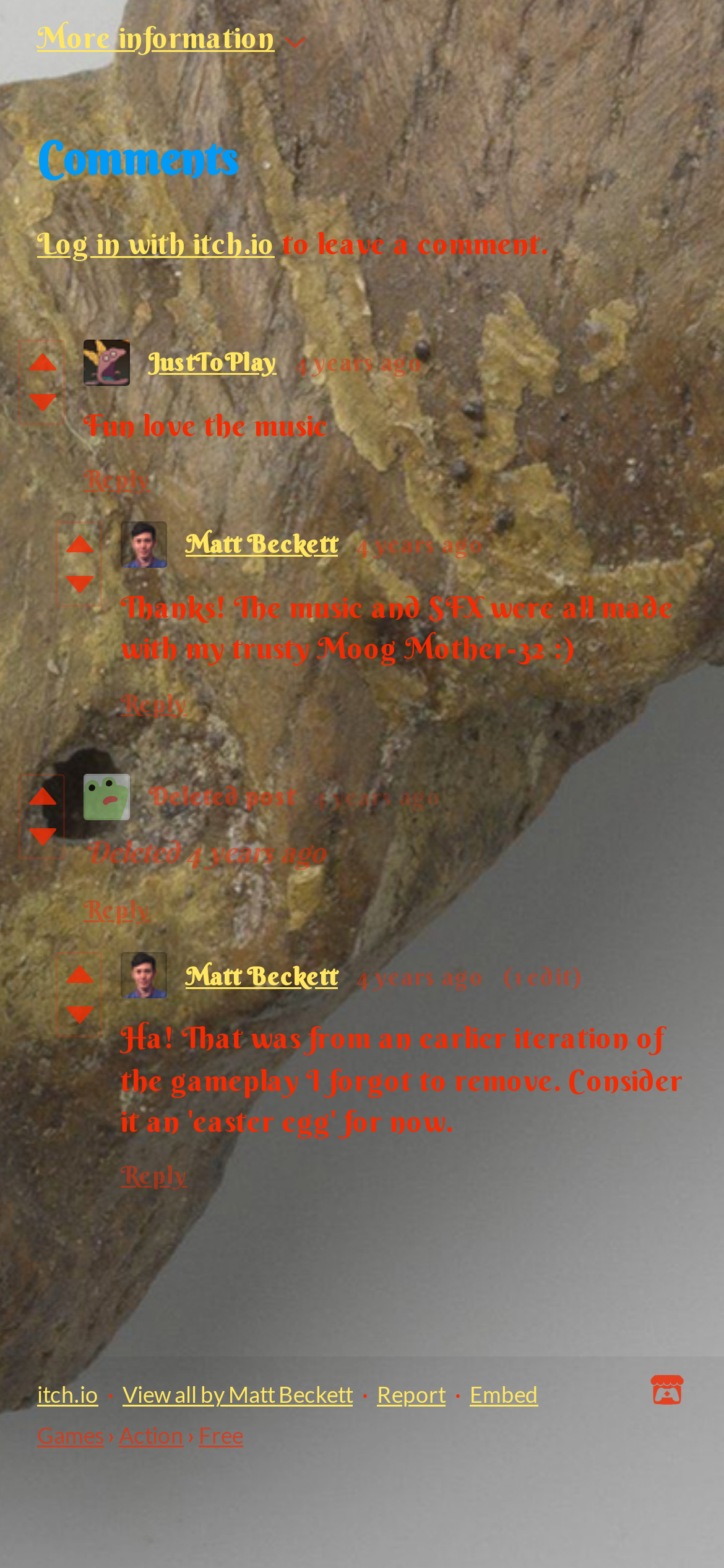What is the name of the platform mentioned in the footer?
Look at the image and answer with only one word or phrase.

itch.io